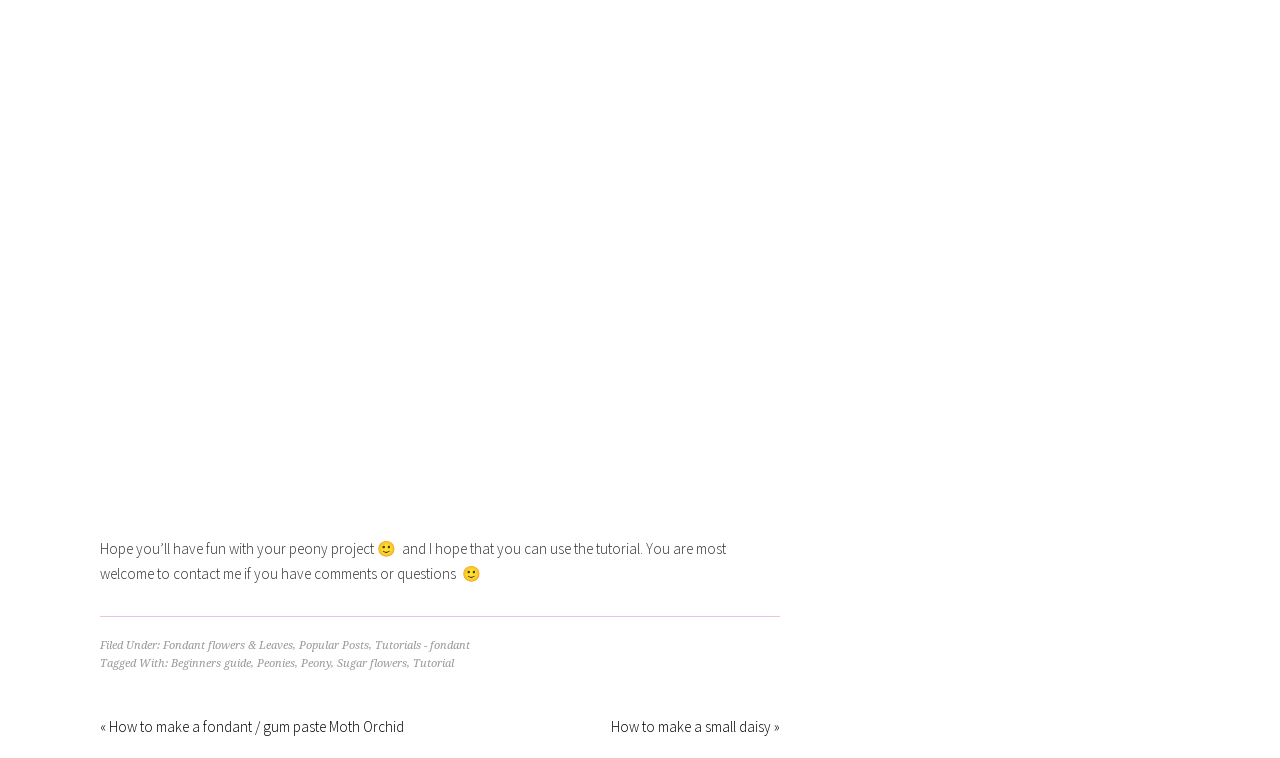Please provide a comprehensive response to the question based on the details in the image: What is the category of the post?

The category of the post is Fondant flowers & Leaves, which is indicated by the link 'Fondant flowers & Leaves' in the footer section.